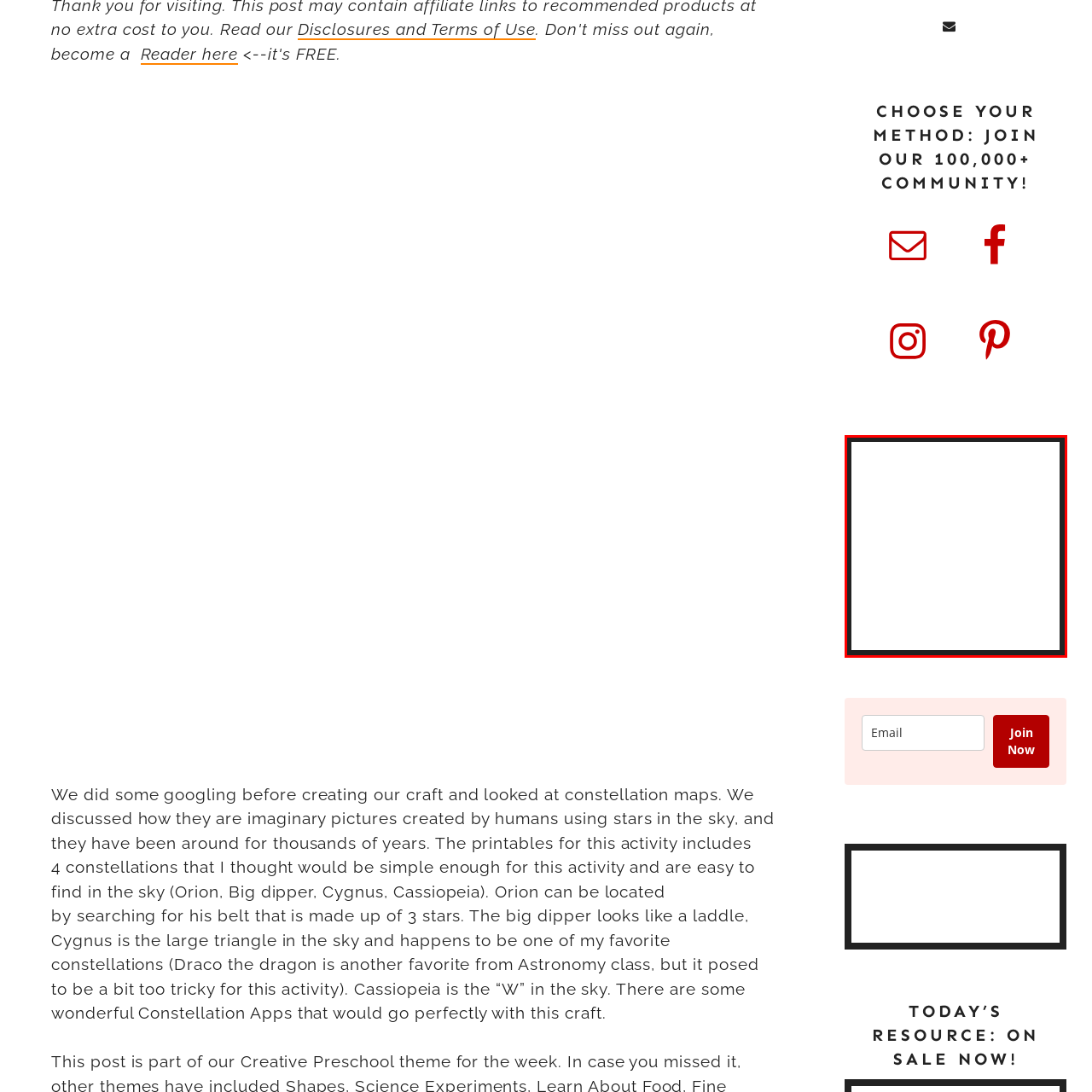Direct your attention to the image marked by the red box and answer the given question using a single word or phrase:
What type of activities are supported by the resources?

Creative activities